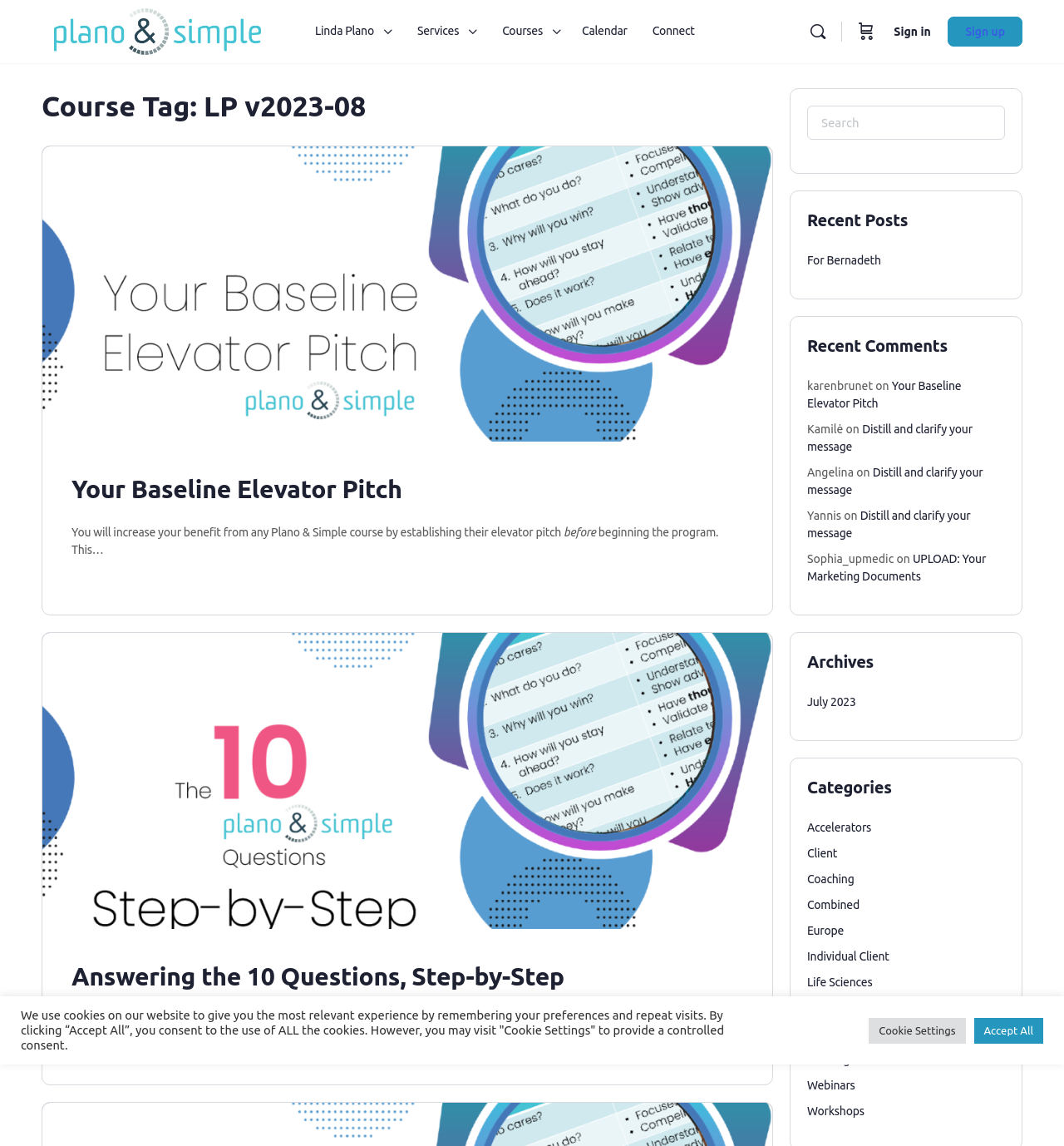Mark the bounding box of the element that matches the following description: "Individual Client".

[0.759, 0.829, 0.836, 0.84]